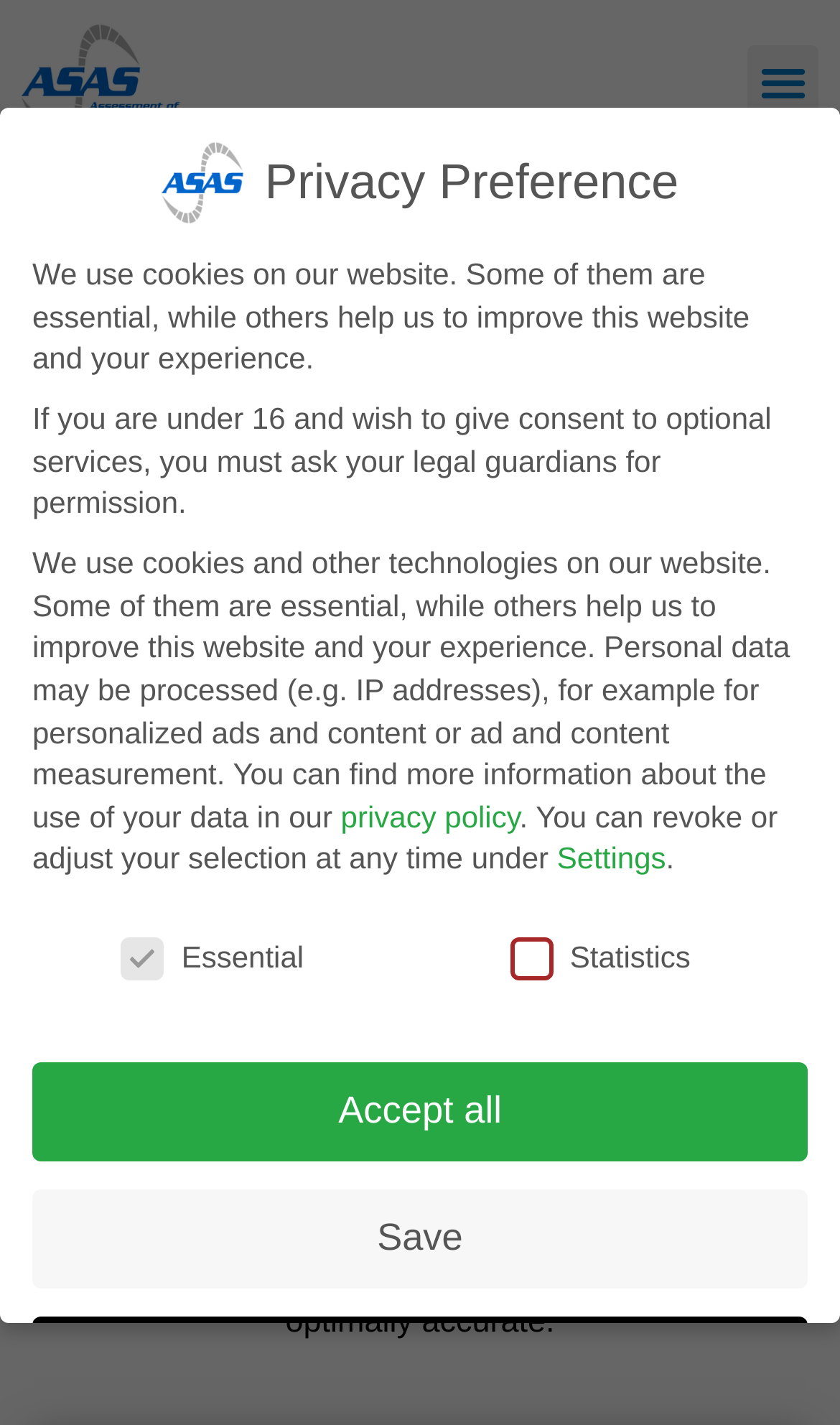How many buttons are available in the 'Privacy Preference' section?
Based on the image content, provide your answer in one word or a short phrase.

Three